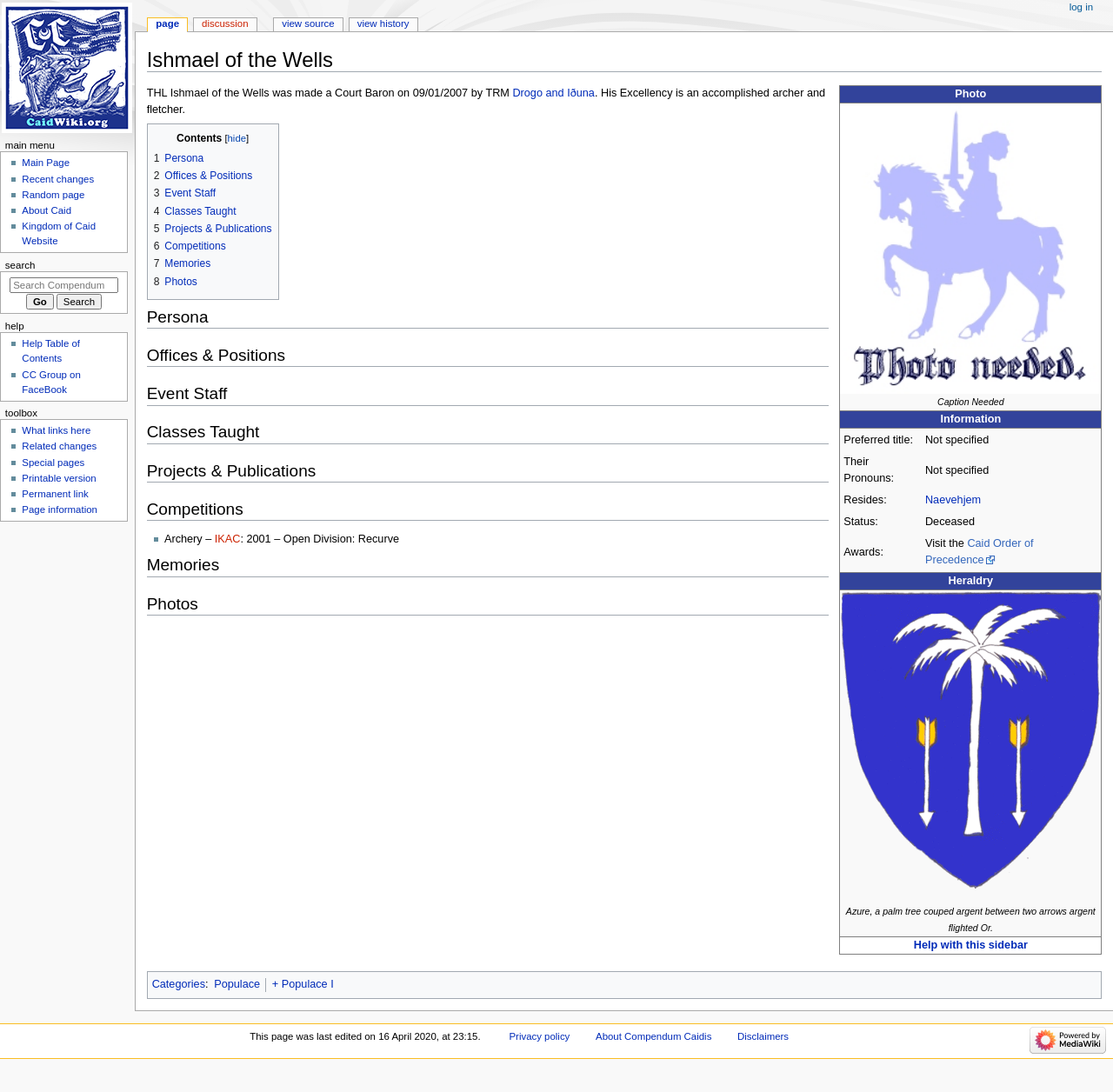Return the bounding box coordinates of the UI element that corresponds to this description: "Recent changes". The coordinates must be given as four float numbers in the range of 0 and 1, [left, top, right, bottom].

[0.02, 0.159, 0.084, 0.168]